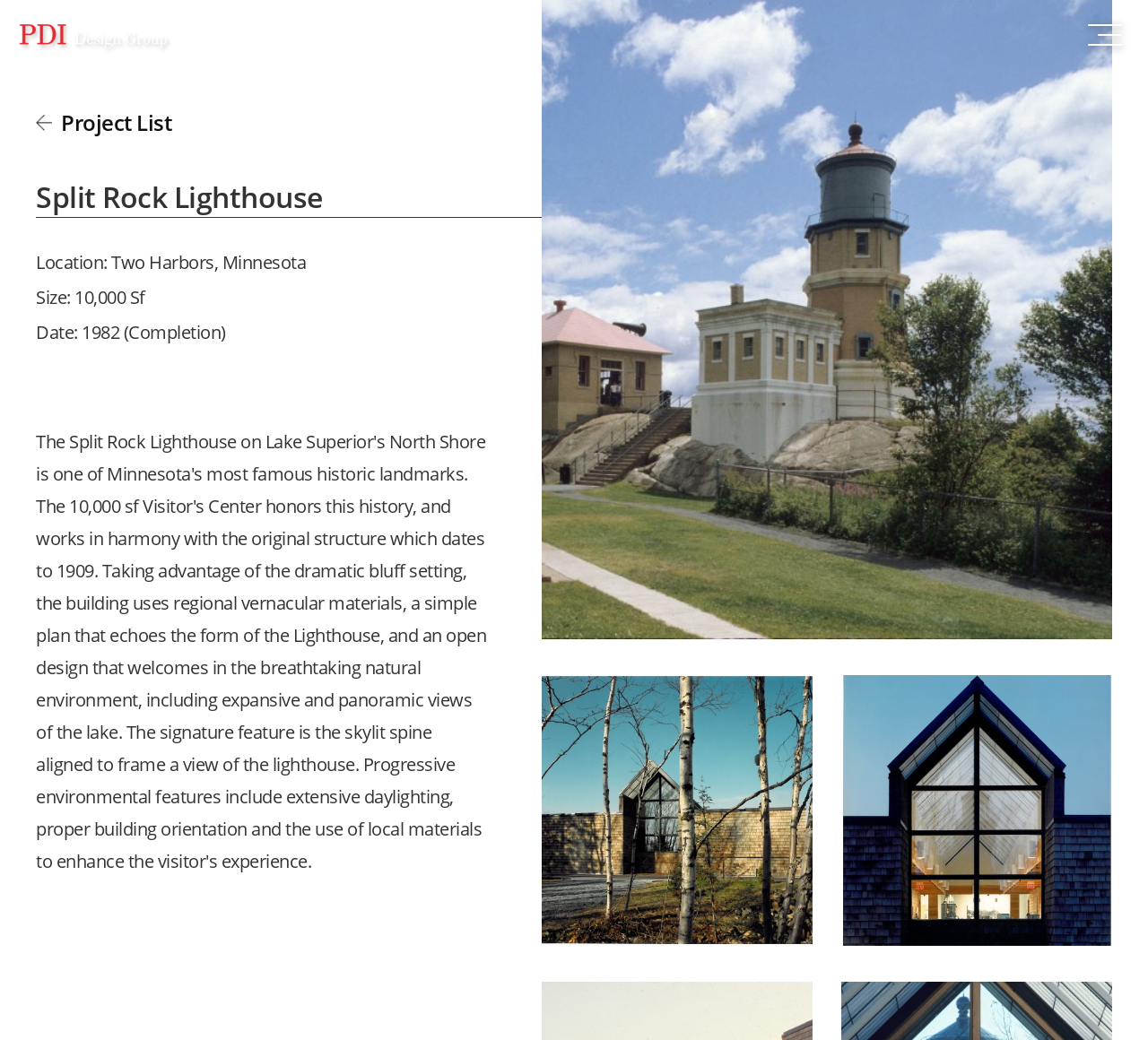Identify the bounding box for the given UI element using the description provided. Coordinates should be in the format (top-left x, top-left y, bottom-right x, bottom-right y) and must be between 0 and 1. Here is the description: Project List

[0.031, 0.103, 0.149, 0.132]